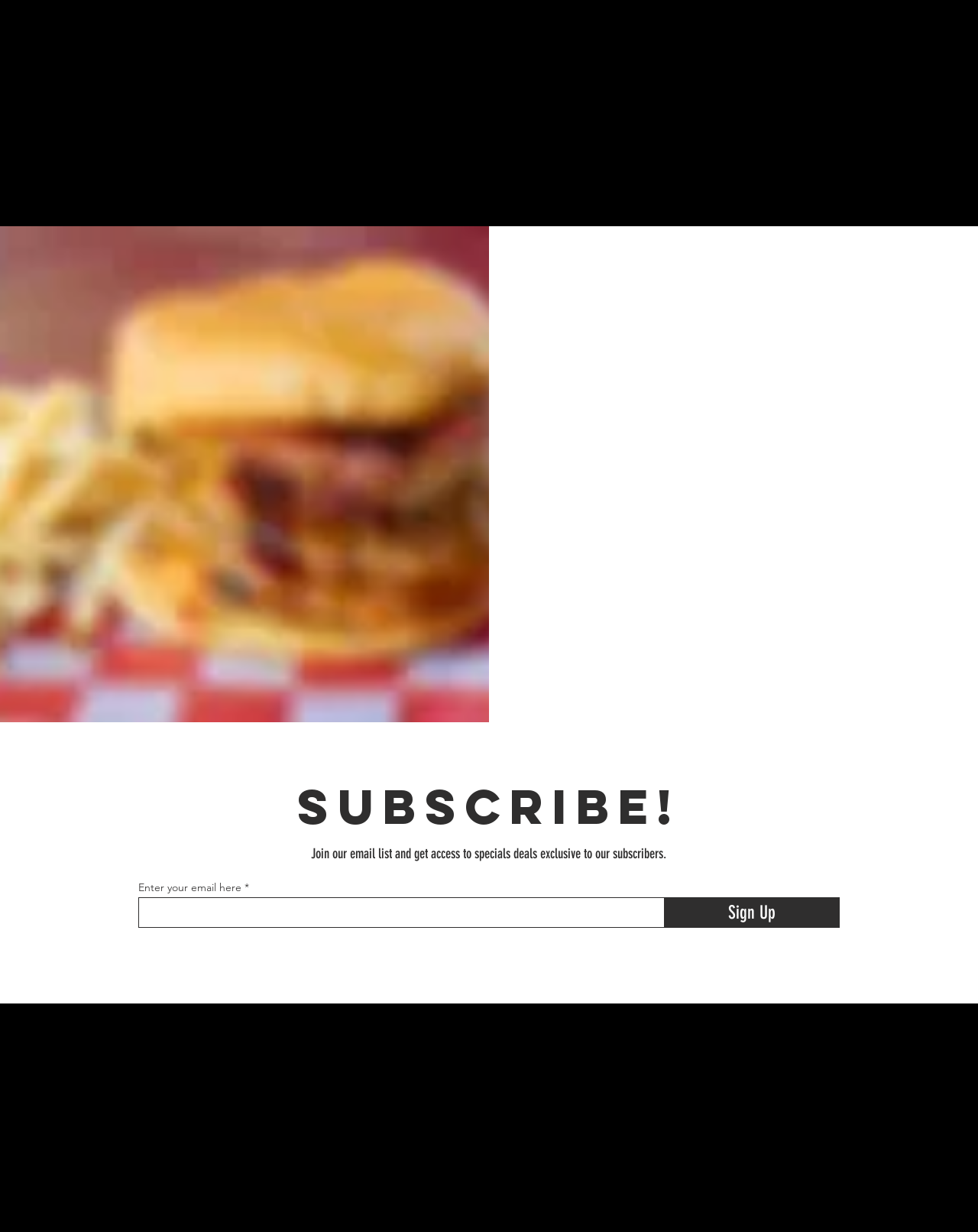What are the hours of operation on Sundays? Examine the screenshot and reply using just one word or a brief phrase.

11AM-11PM